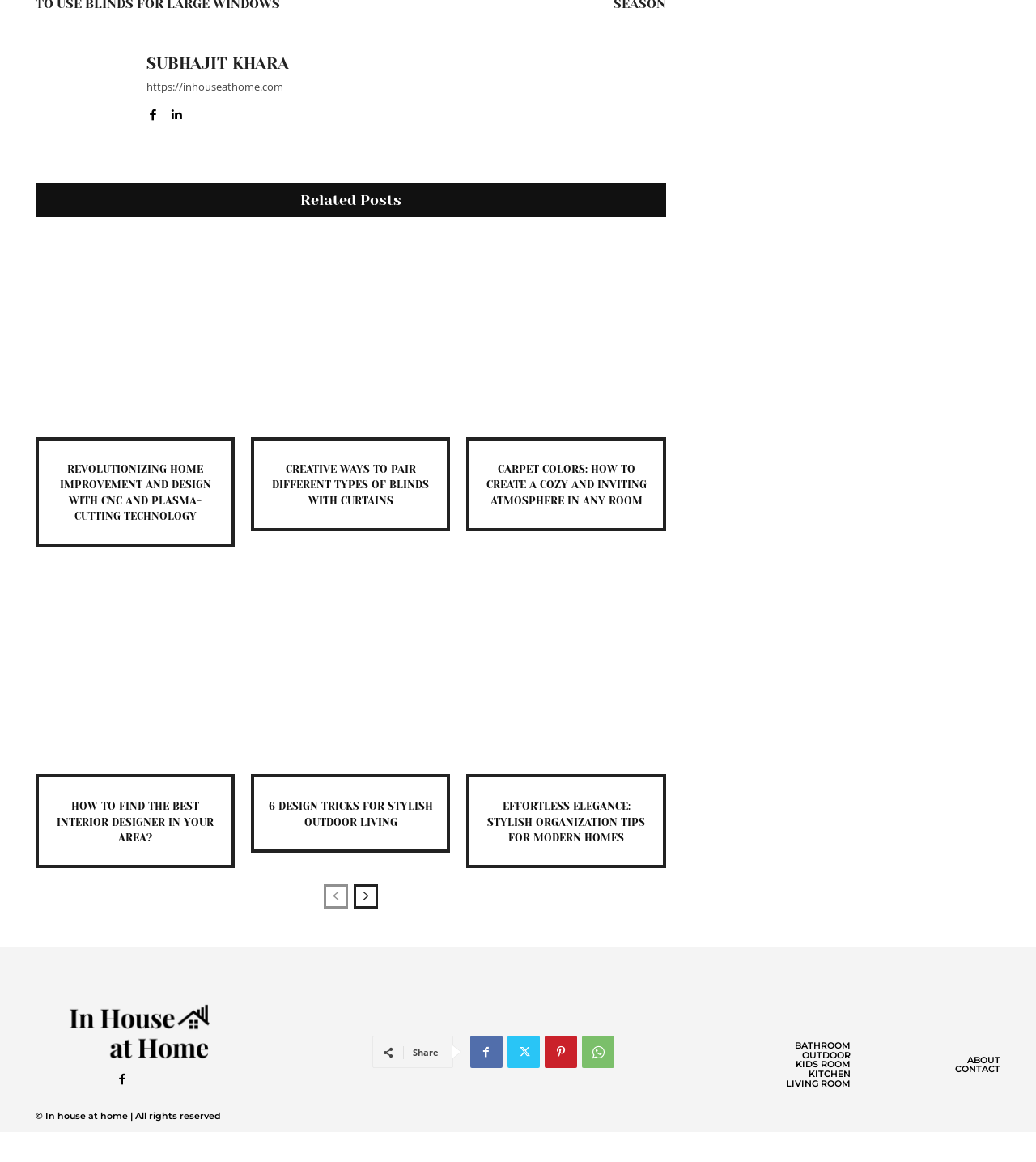Point out the bounding box coordinates of the section to click in order to follow this instruction: "Go to the next page".

[0.341, 0.787, 0.365, 0.808]